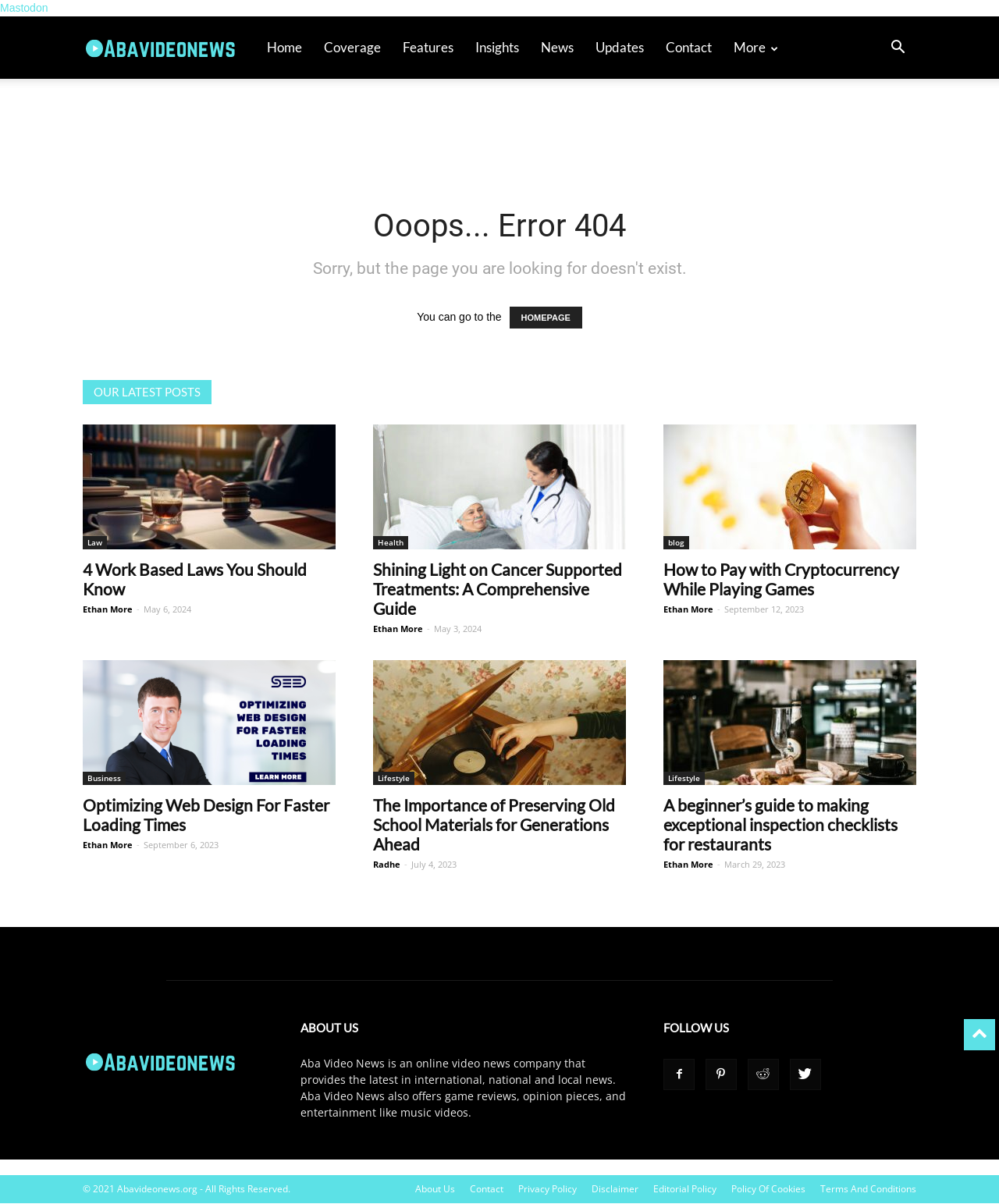Determine the bounding box coordinates for the area that should be clicked to carry out the following instruction: "Go to the homepage".

[0.256, 0.014, 0.313, 0.065]